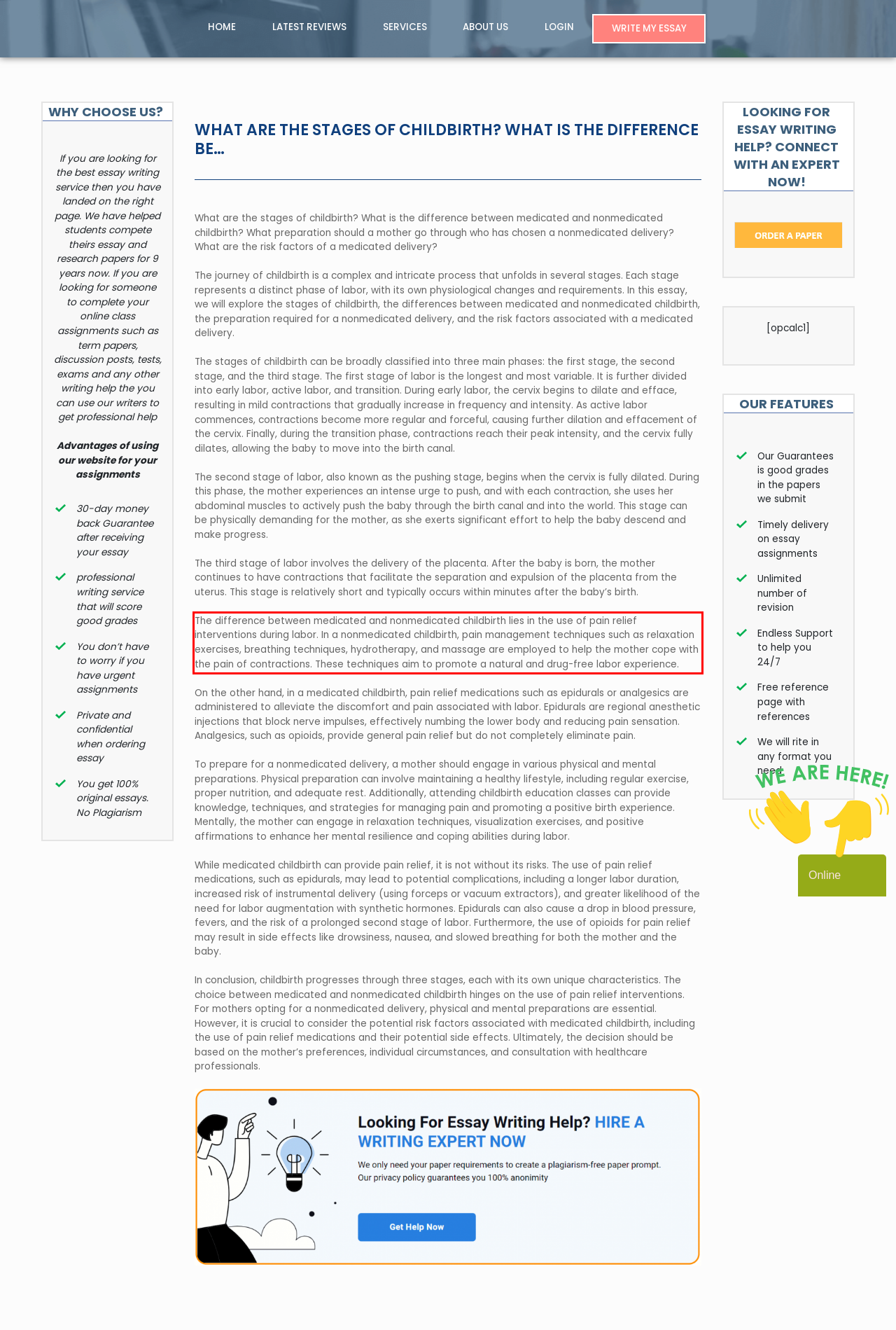Identify the text inside the red bounding box in the provided webpage screenshot and transcribe it.

The difference between medicated and nonmedicated childbirth lies in the use of pain relief interventions during labor. In a nonmedicated childbirth, pain management techniques such as relaxation exercises, breathing techniques, hydrotherapy, and massage are employed to help the mother cope with the pain of contractions. These techniques aim to promote a natural and drug-free labor experience.